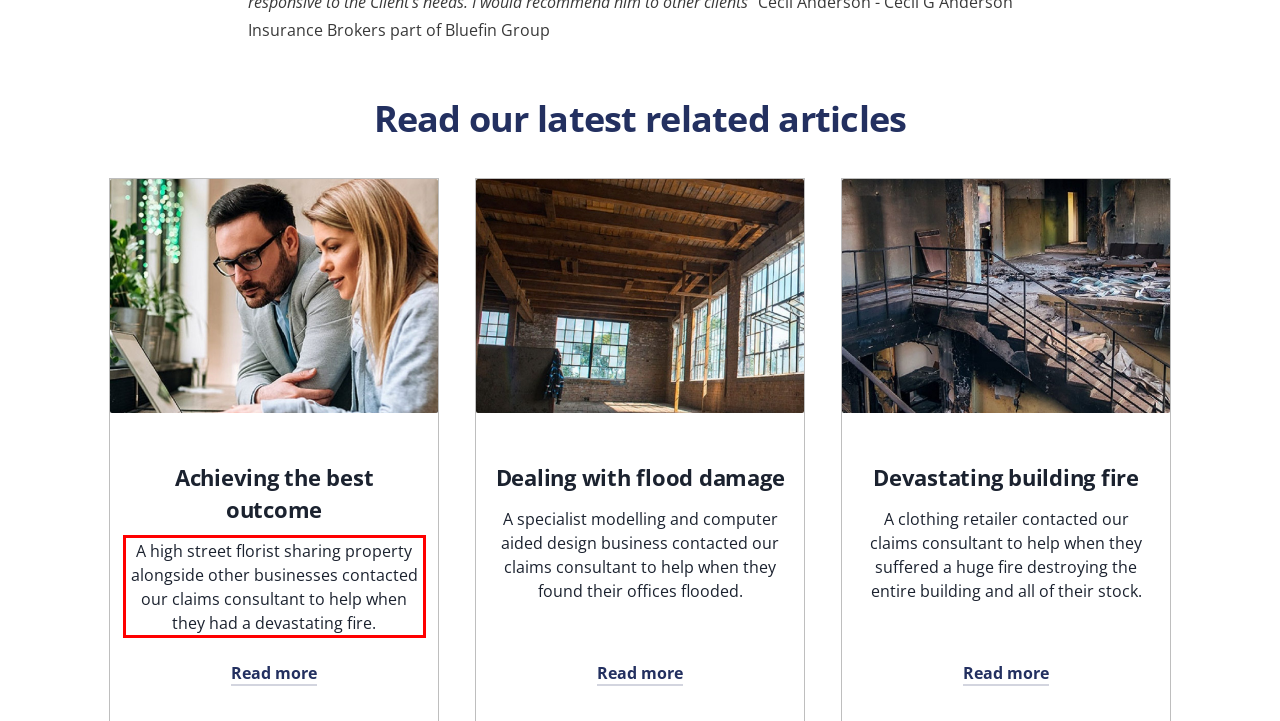Given a screenshot of a webpage containing a red bounding box, perform OCR on the text within this red bounding box and provide the text content.

A high street florist sharing property alongside other businesses contacted our claims consultant to help when they had a devastating fire.